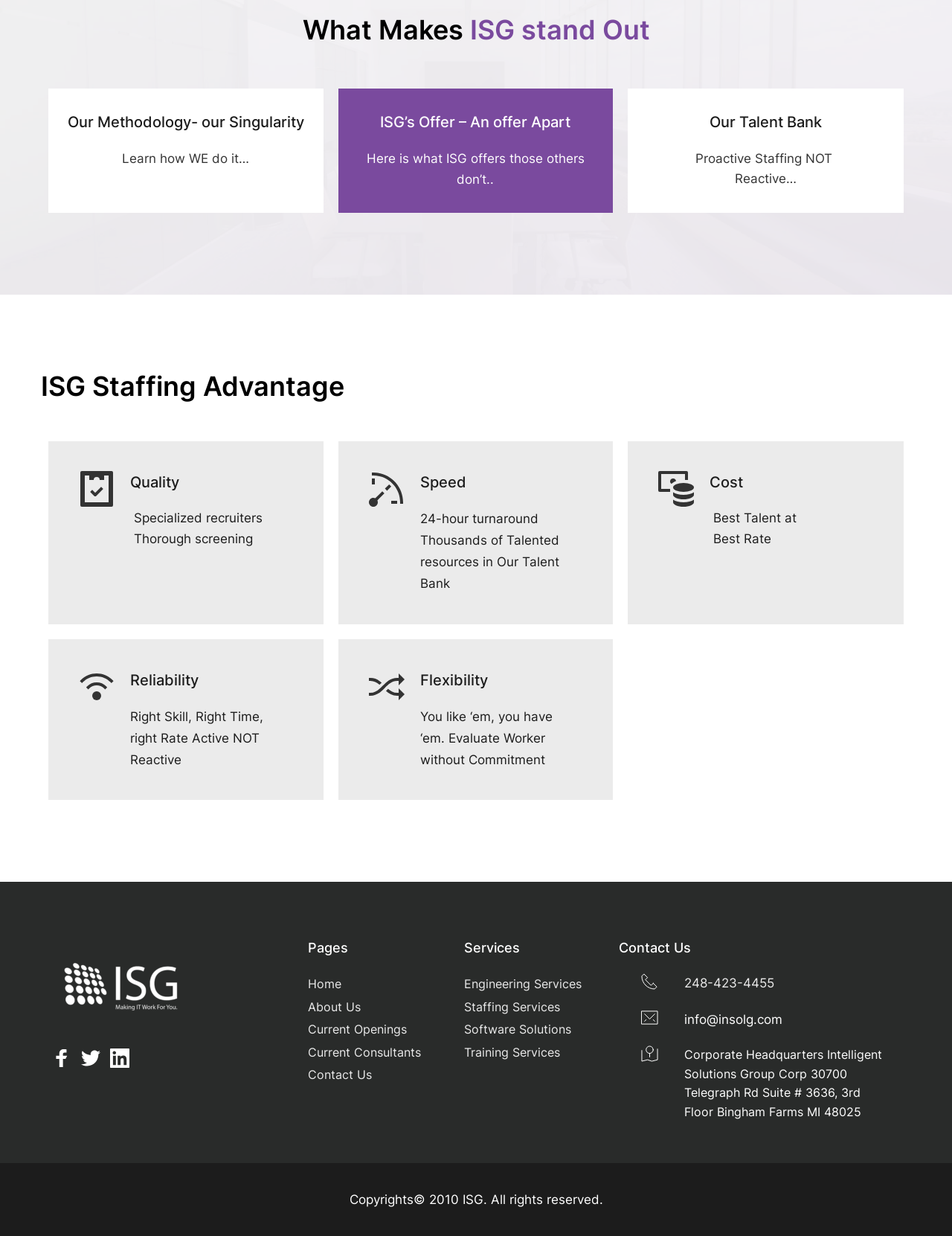Provide a brief response using a word or short phrase to this question:
What is the copyright year of ISG's website?

2010